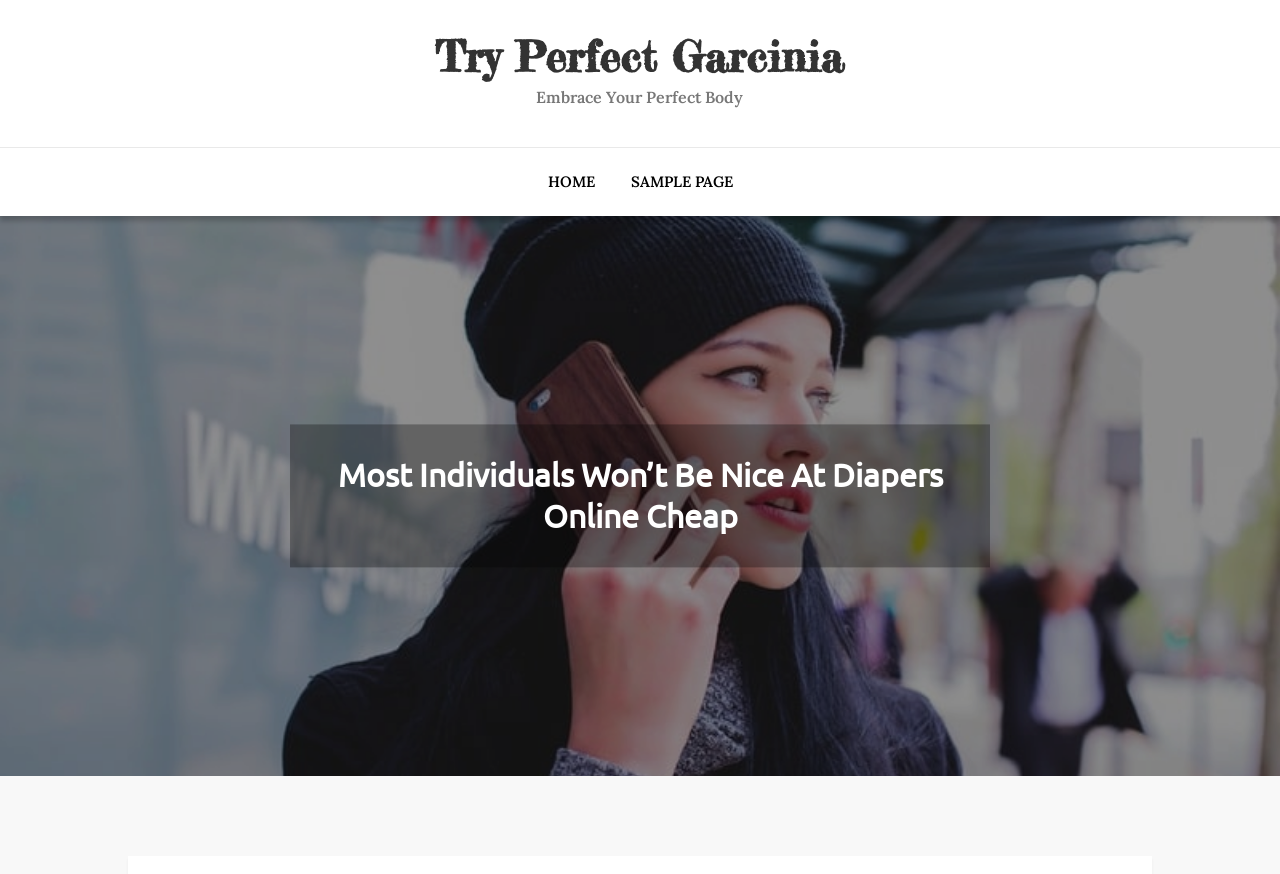Provide a one-word or short-phrase response to the question:
How many links are in the primary menu?

2